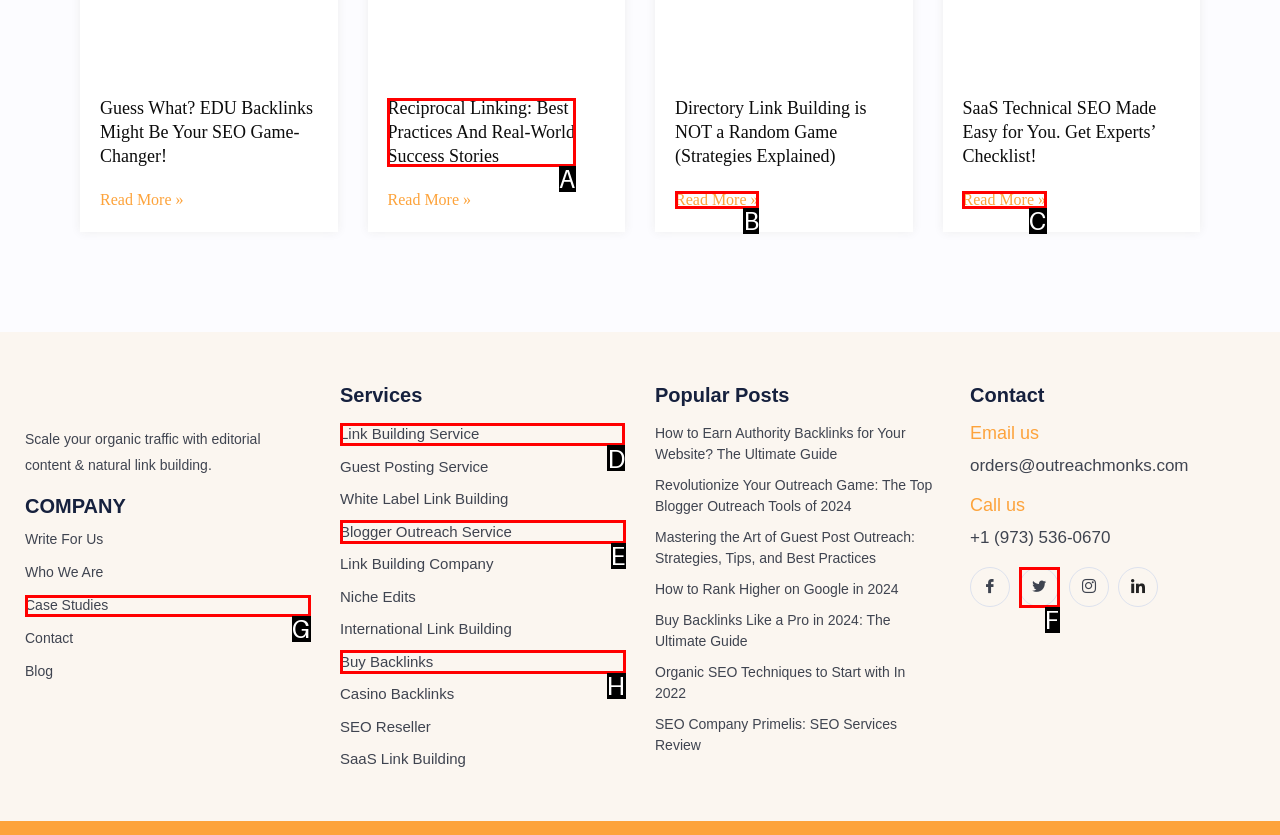Identify the correct UI element to click for this instruction: Check the Link Building Service
Respond with the appropriate option's letter from the provided choices directly.

D